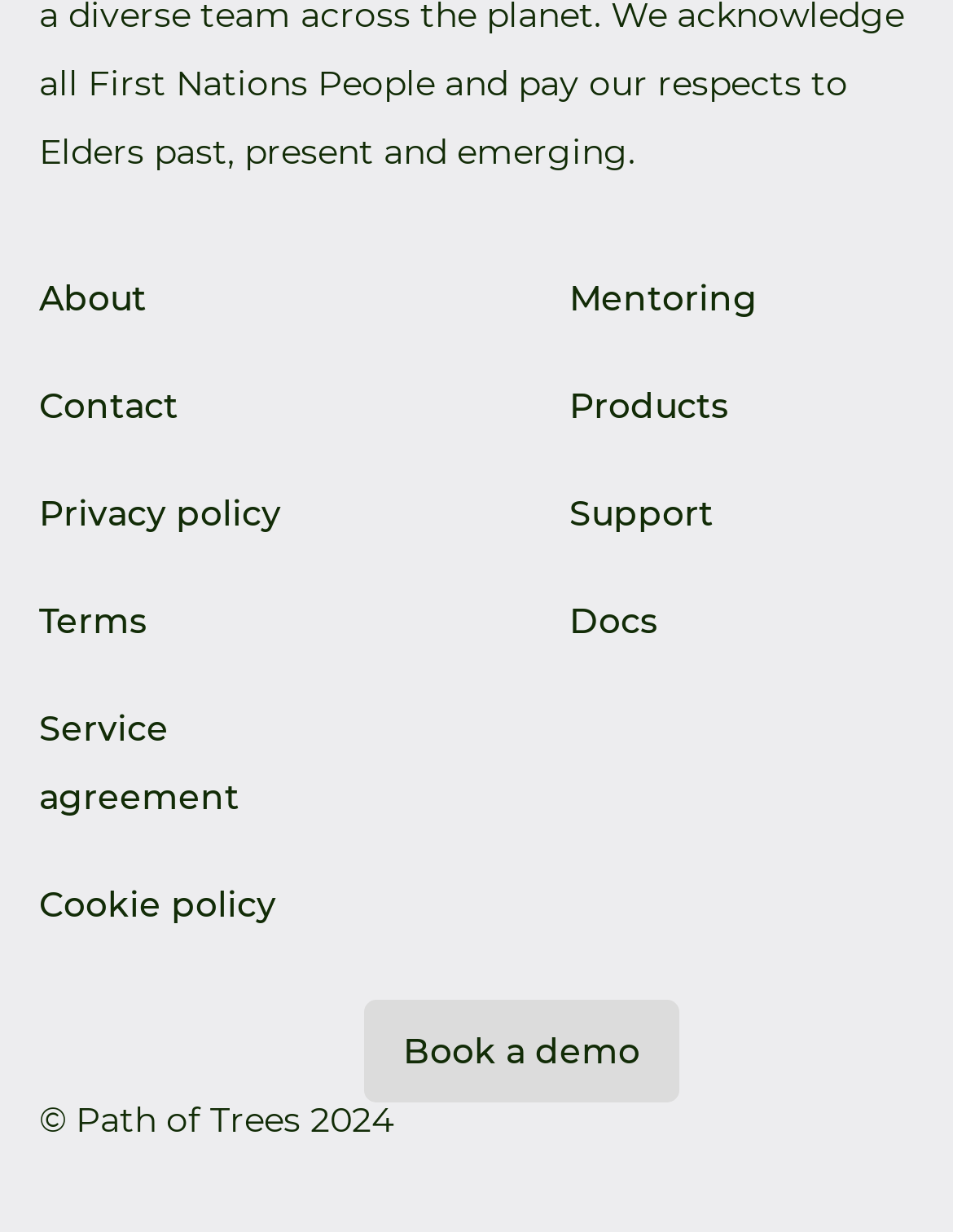How many sections are there in the webpage's navigation?
Use the image to answer the question with a single word or phrase.

2